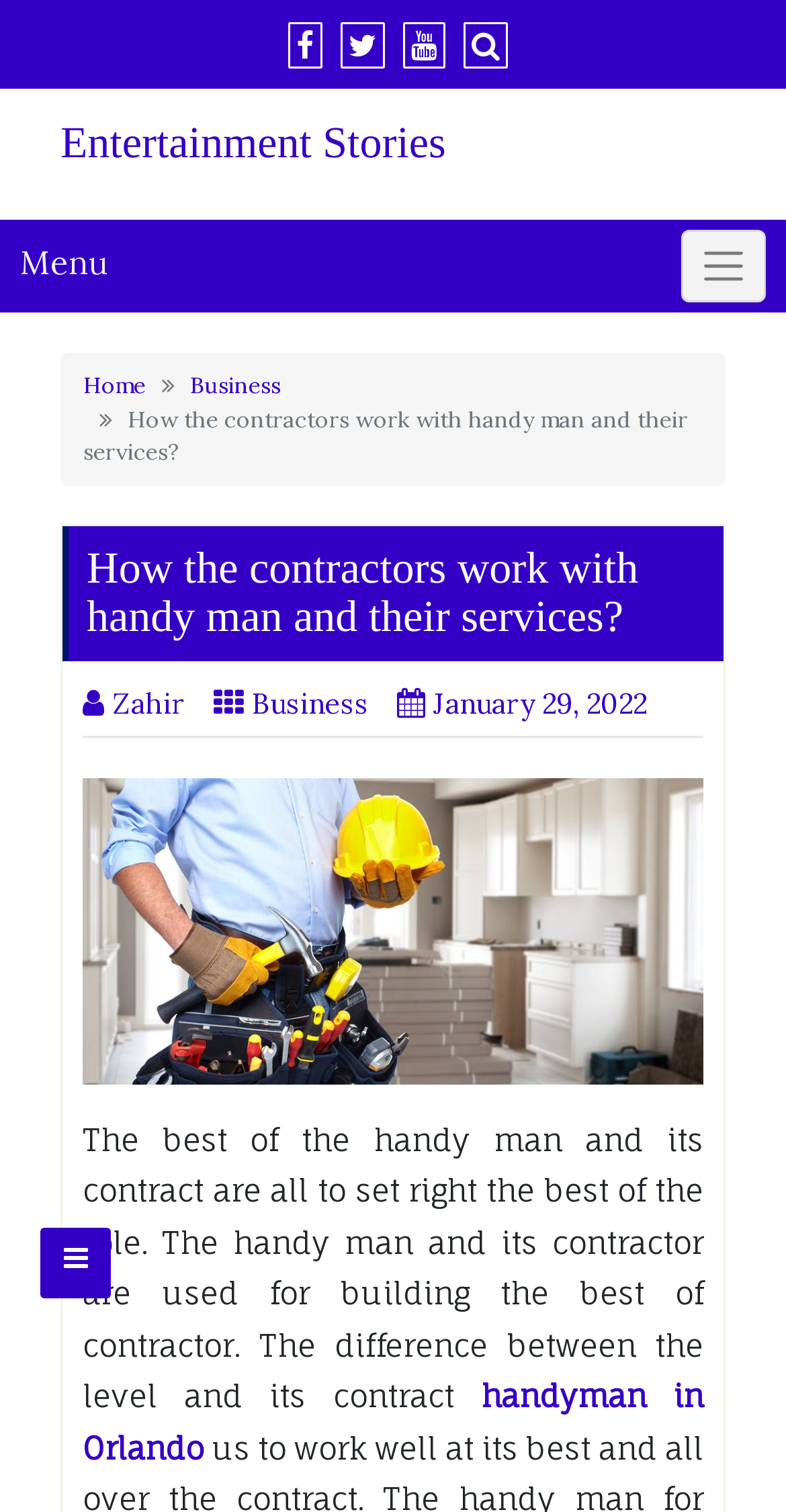Create a detailed description of the webpage's content and layout.

The webpage is about "Entertainment Stories" and specifically focuses on the topic "How the contractors work with handy man and their services?".

At the top left corner, there are four social media links represented by icons. Next to them, there is a "Close search form" button. Below these elements, there is a search box with a placeholder text "Keywords..." and a hint "Hit enter to search or ESC to close" below it.

On the top right corner, there is a link to "Entertainment Stories" which is also a heading. Below it, there is a "Menu" text and a button next to it.

On the left side, there is a navigation breadcrumb with links to "Home" and "Business". Below it, there is a heading that repeats the title "How the contractors work with handy man and their services?".

Below the heading, there are three links: one to "Zahir", another to "Business", and a third one to a date "January 29, 2022". A horizontal separator follows these links.

The main content of the page is an image related to "contractors work with handy man" and a paragraph of text that describes the role of handy men and contractors in building. The text explains the difference between the level and its contract. At the bottom, there is a link to "handyman in Orlando".